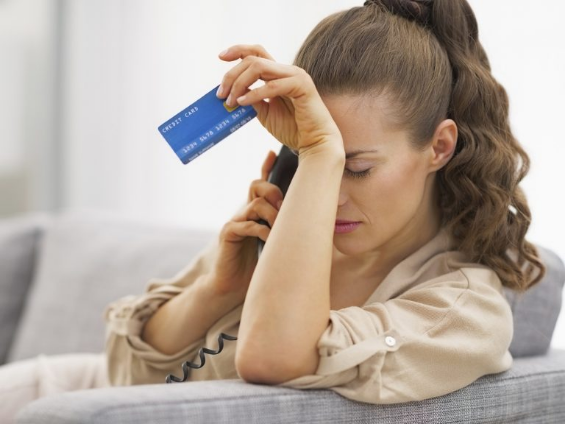Provide a brief response to the question below using a single word or phrase: 
What is the woman's emotional state?

Distressed